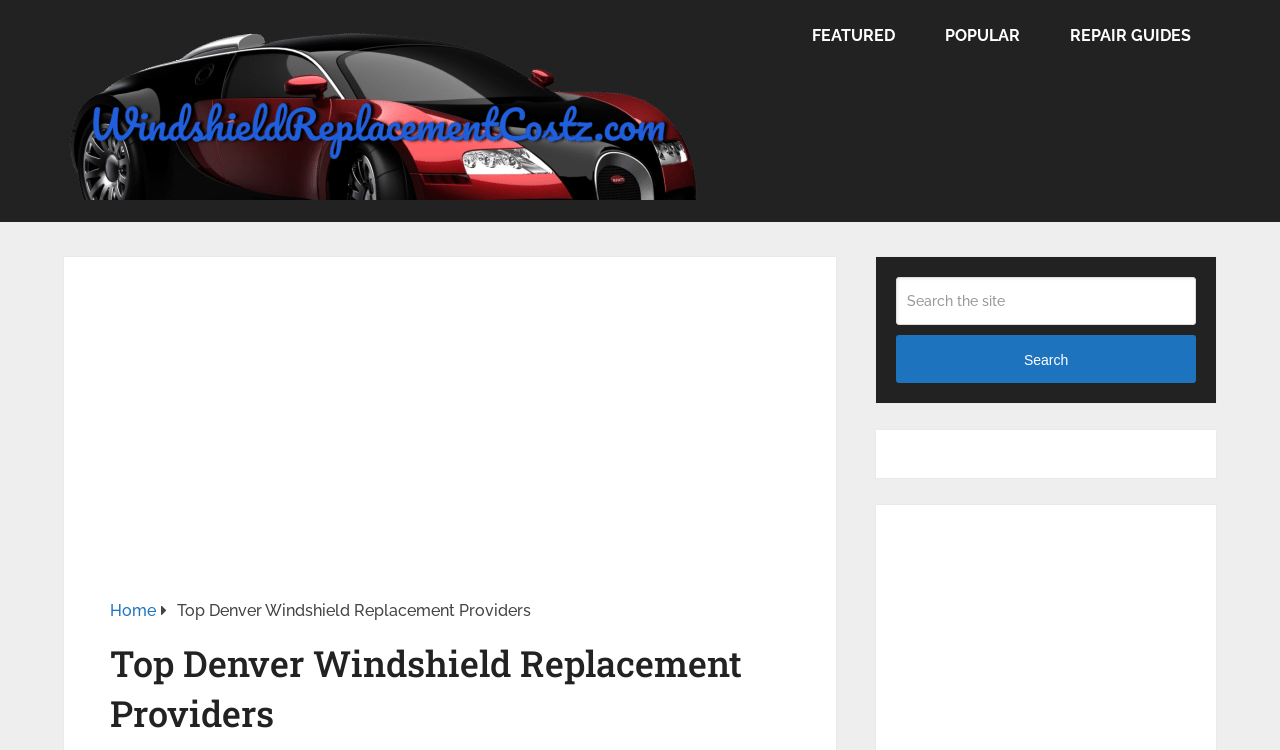Identify the bounding box coordinates of the clickable section necessary to follow the following instruction: "Search the site". The coordinates should be presented as four float numbers from 0 to 1, i.e., [left, top, right, bottom].

[0.7, 0.369, 0.934, 0.433]